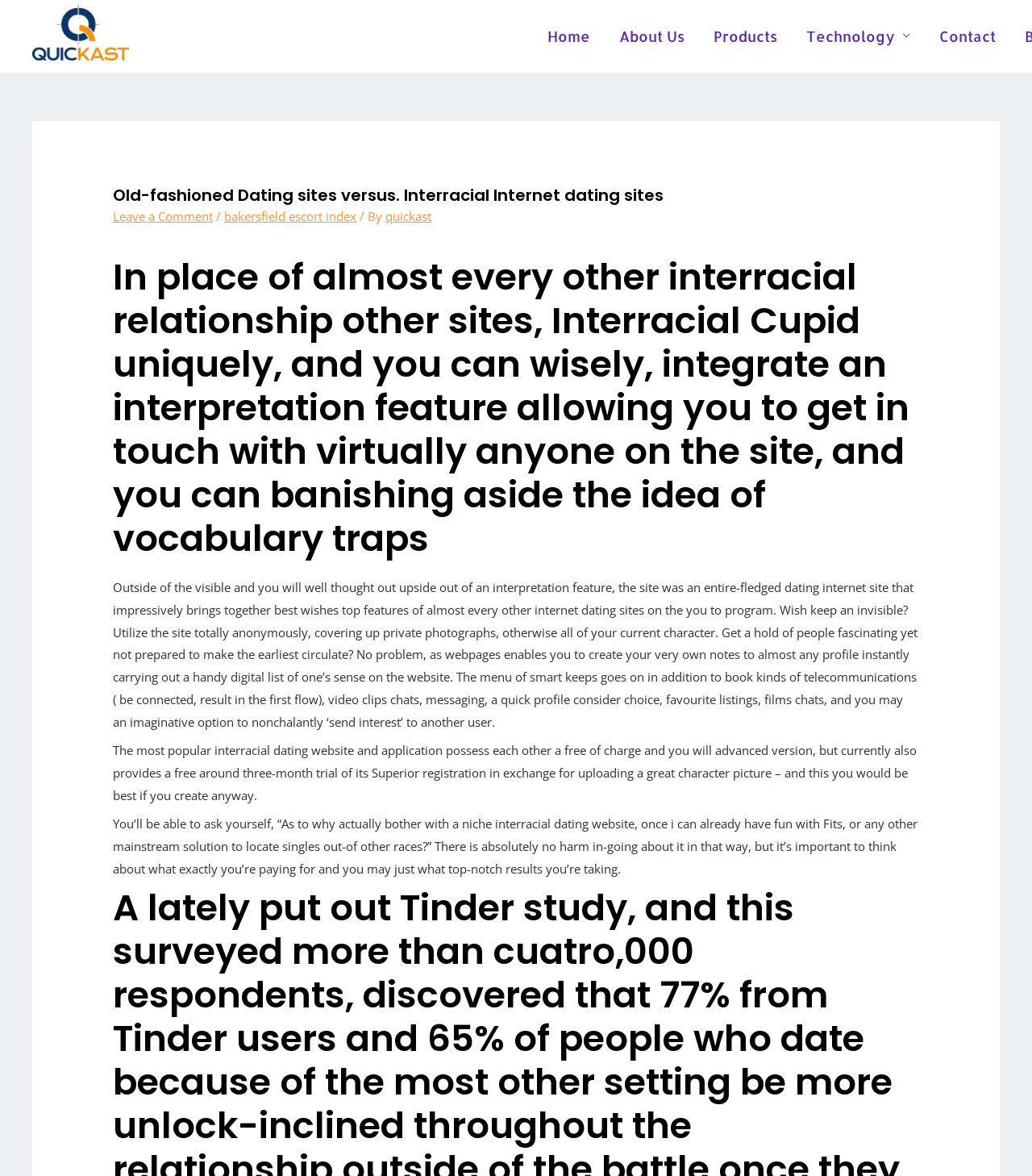Please determine the bounding box coordinates for the element that should be clicked to follow these instructions: "Click on the 'bakersfield escort index' link".

[0.217, 0.177, 0.345, 0.19]